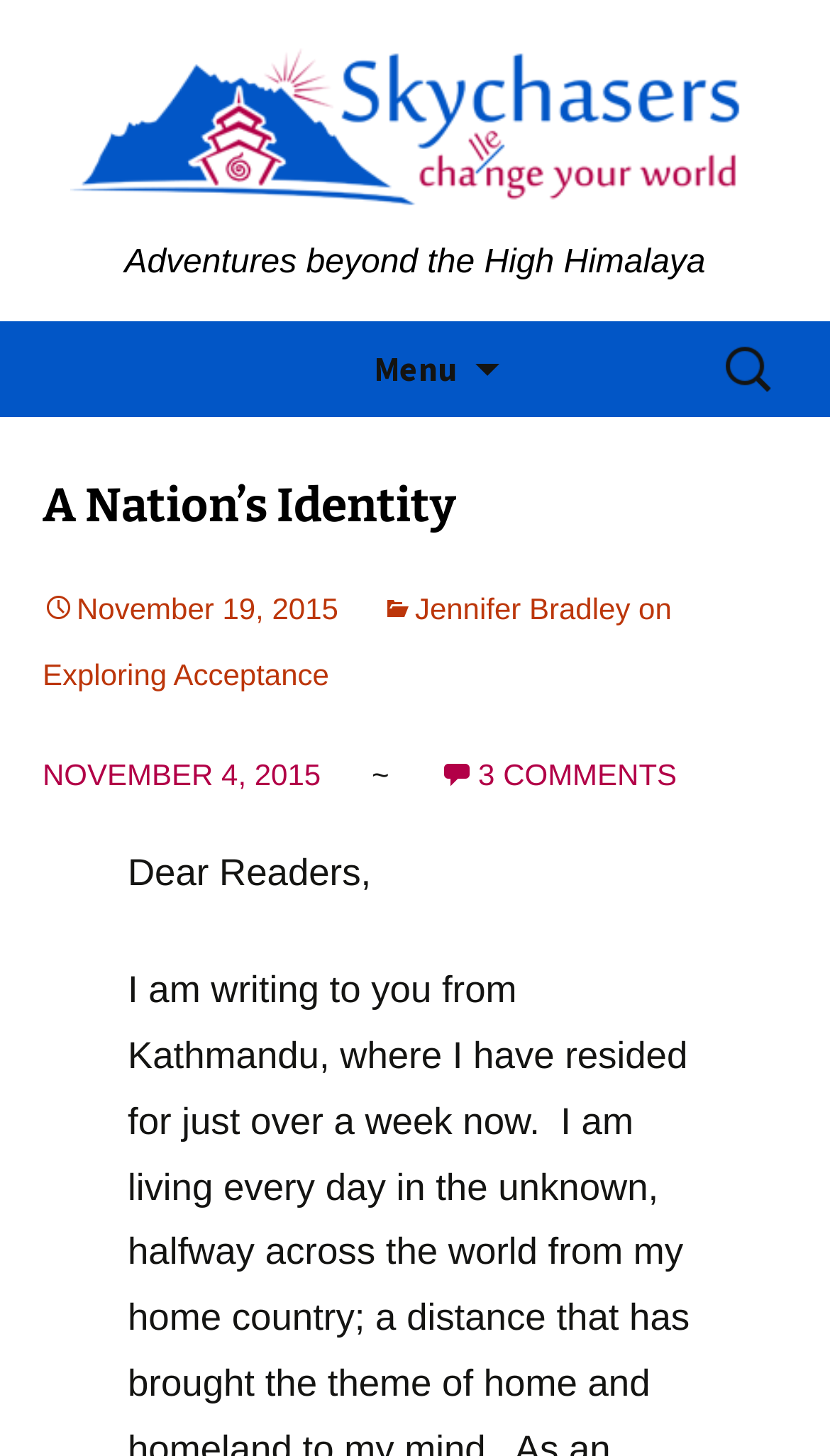Produce an elaborate caption capturing the essence of the webpage.

The webpage is about "A Nation's Identity" and is part of the "Skychasers" website. At the top, there is a logo image and a heading that reads "Skychasers" on the left, and a menu link on the right. Below the logo, there is a search bar on the right side. 

The main content area has a heading that reads "A Nation's Identity" at the top. Below this heading, there are two articles or blog posts. The first article has a date "November 19, 2015" and a title "Jennifer Bradley on Exploring Acceptance". The second article has a date "November 4, 2015" and does not have a title. Both articles have a comment link, with the first one having no comments and the second one having 3 comments. 

The text of the first article starts with "Dear Readers,". There are no other images on the page besides the logo.